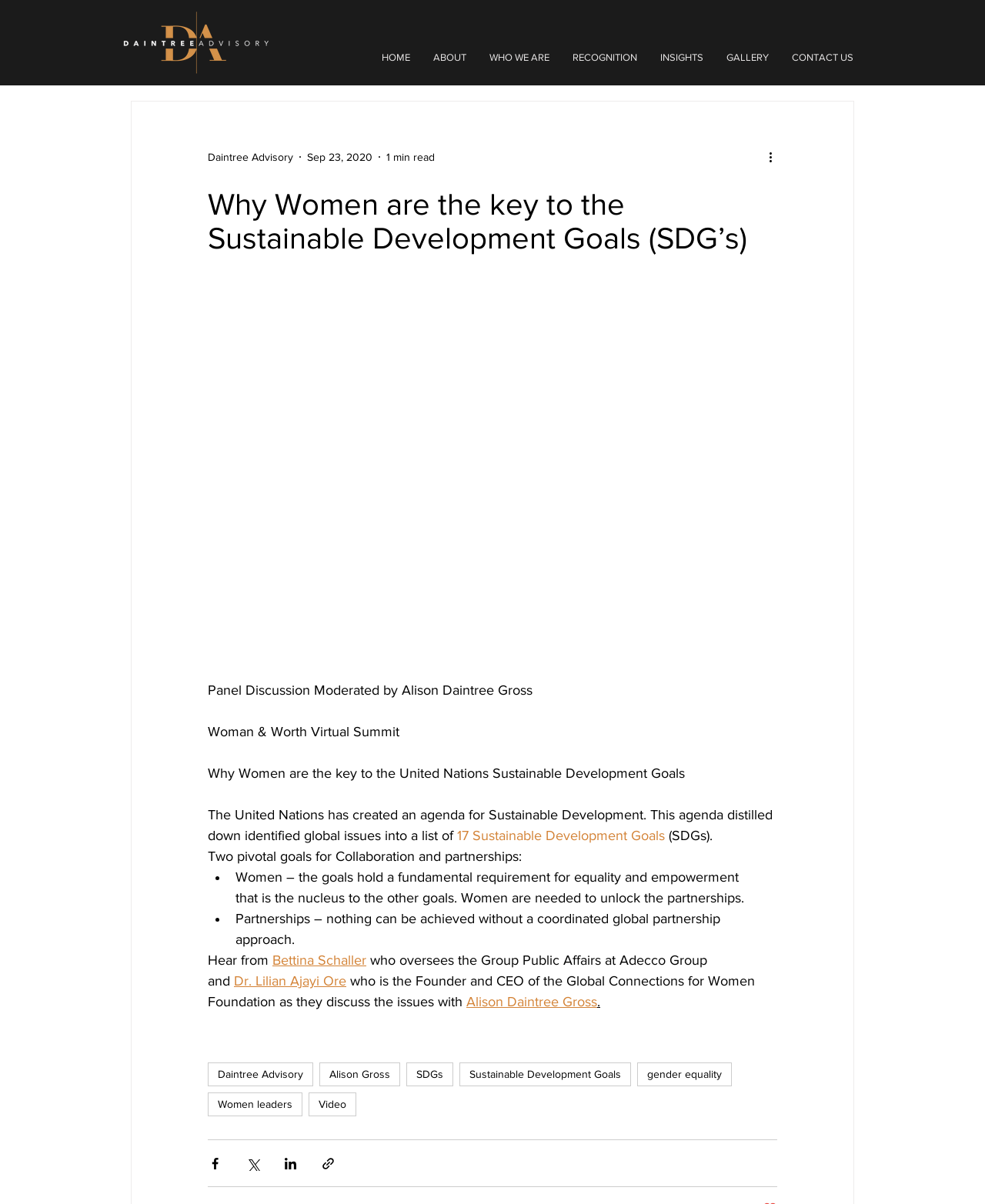Identify the bounding box for the UI element that is described as follows: "17 Sustainable Development Goals".

[0.464, 0.688, 0.675, 0.7]